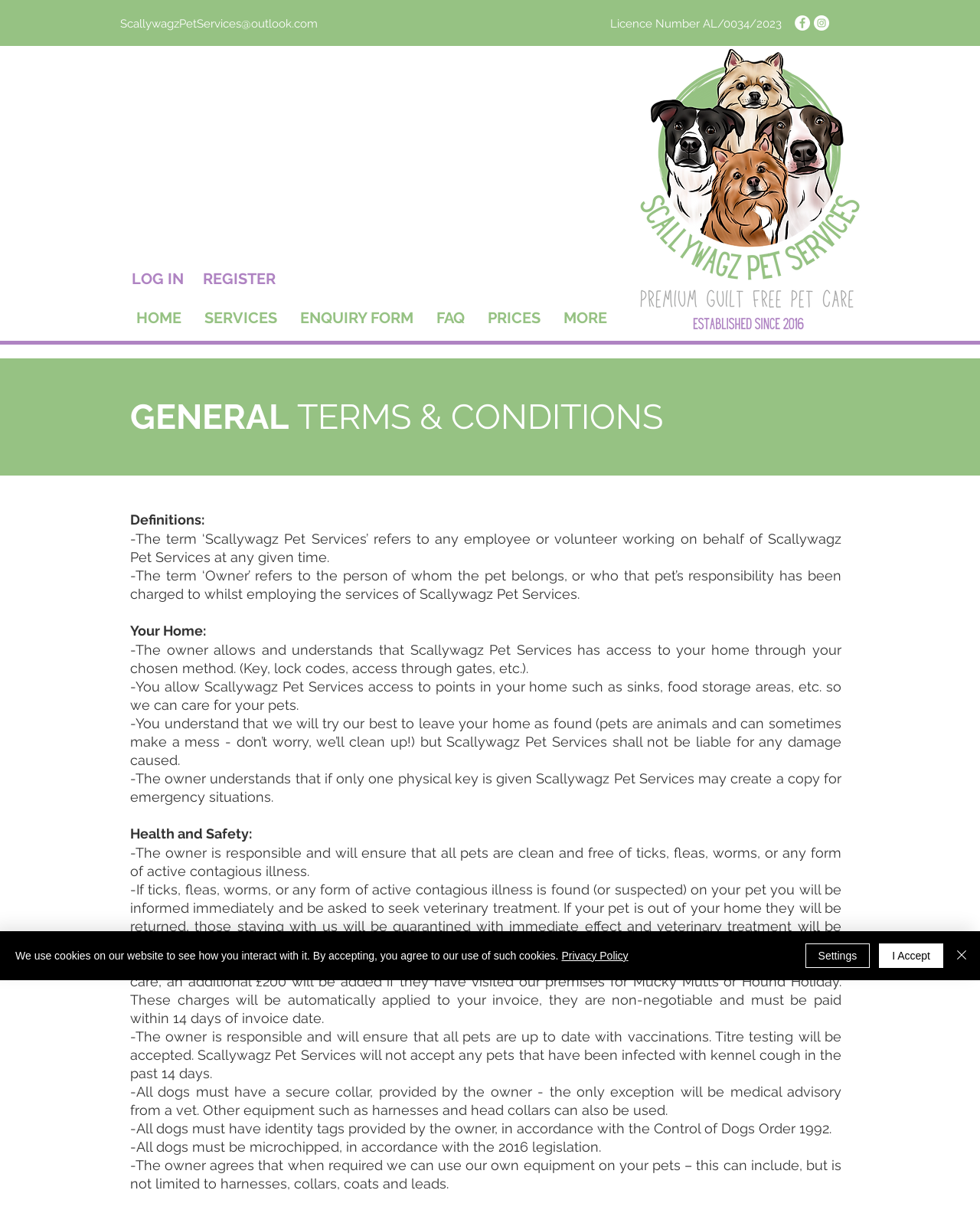What is the fee for cleaning if fleas are found on pets?
With the help of the image, please provide a detailed response to the question.

I found the fee by reading the 'Health and Safety' section, which states that 'A cleaning fee of £75 per vehicle will be applied if fleas are found on pets that have been transported in our care...'.